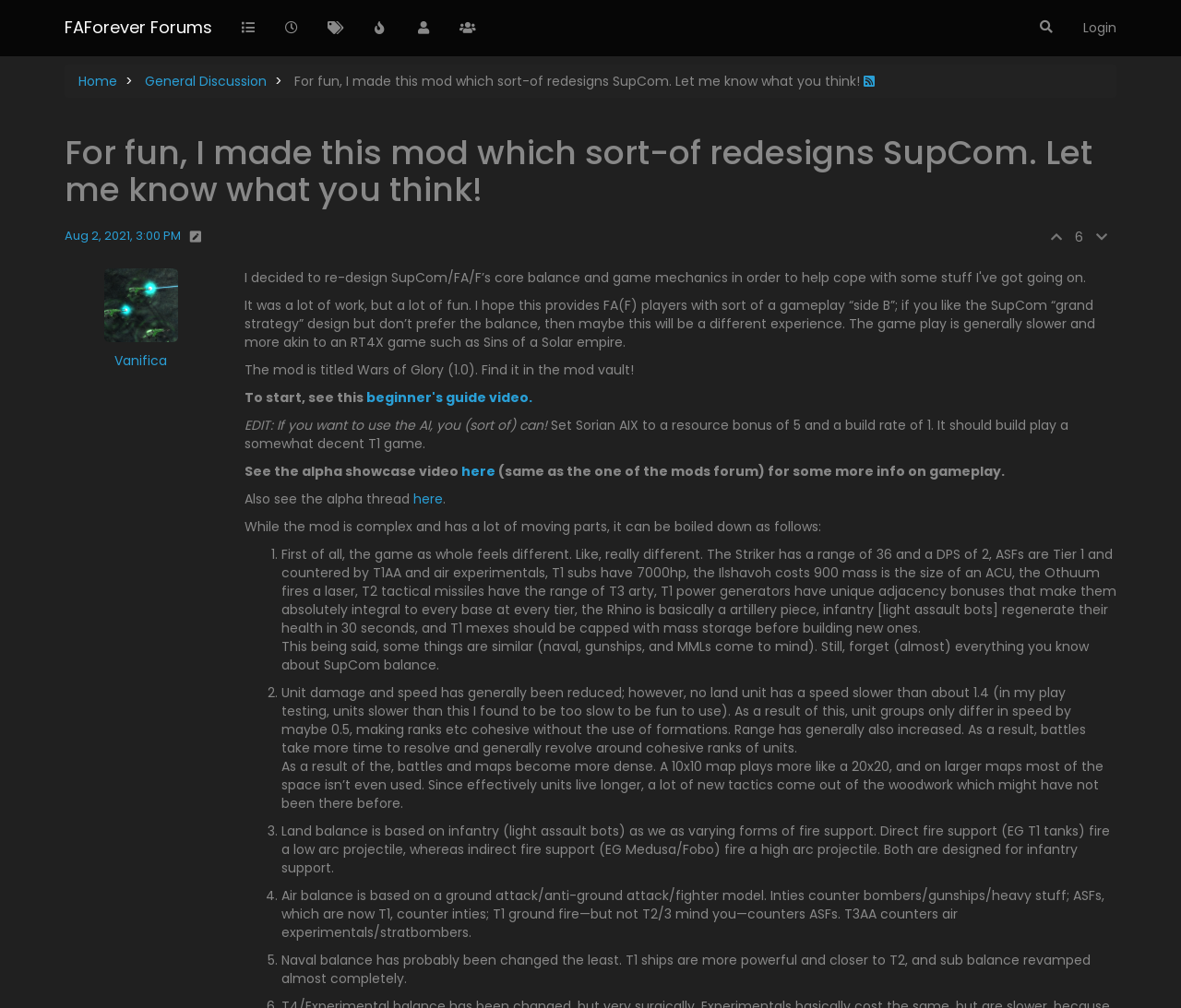Generate the title text from the webpage.

For fun, I made this mod which sort-of redesigns SupCom. Let me know what you think!